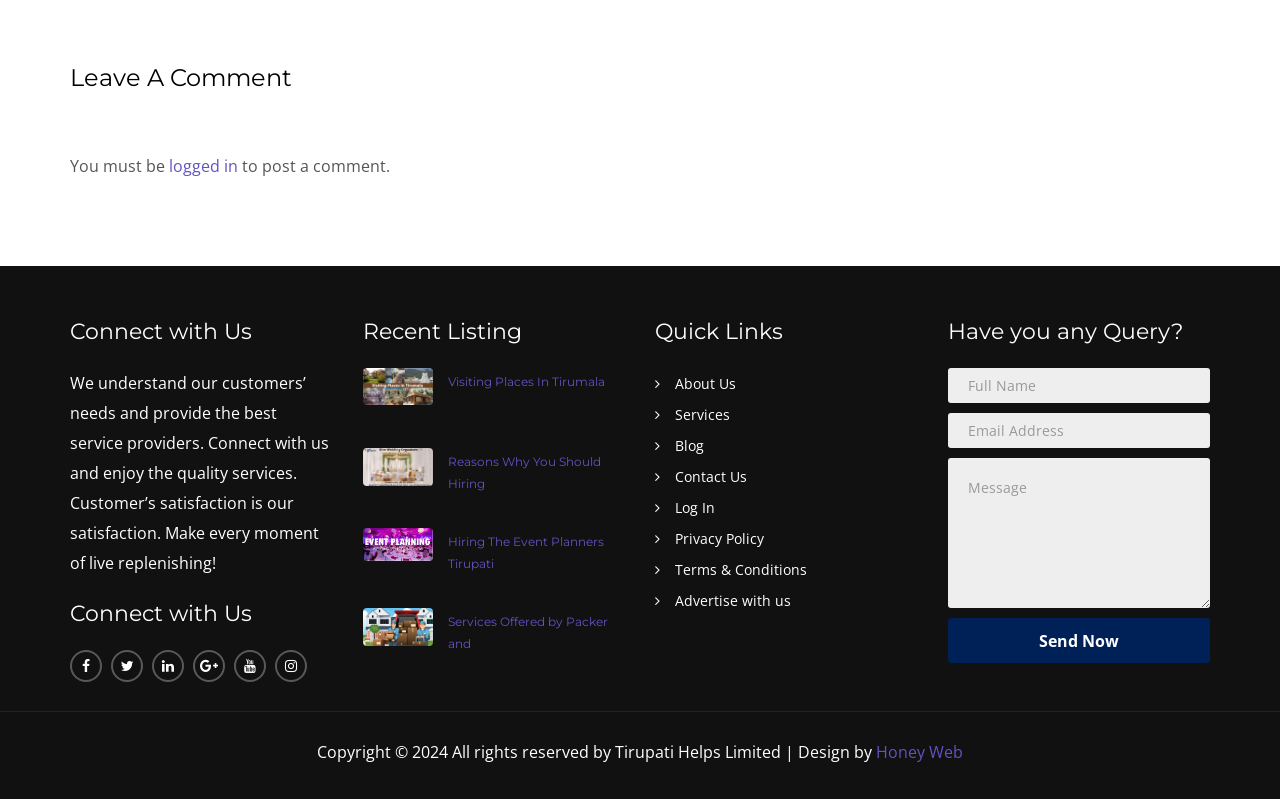Please determine the bounding box of the UI element that matches this description: Art of Peace. The coordinates should be given as (top-left x, top-left y, bottom-right x, bottom-right y), with all values between 0 and 1.

None